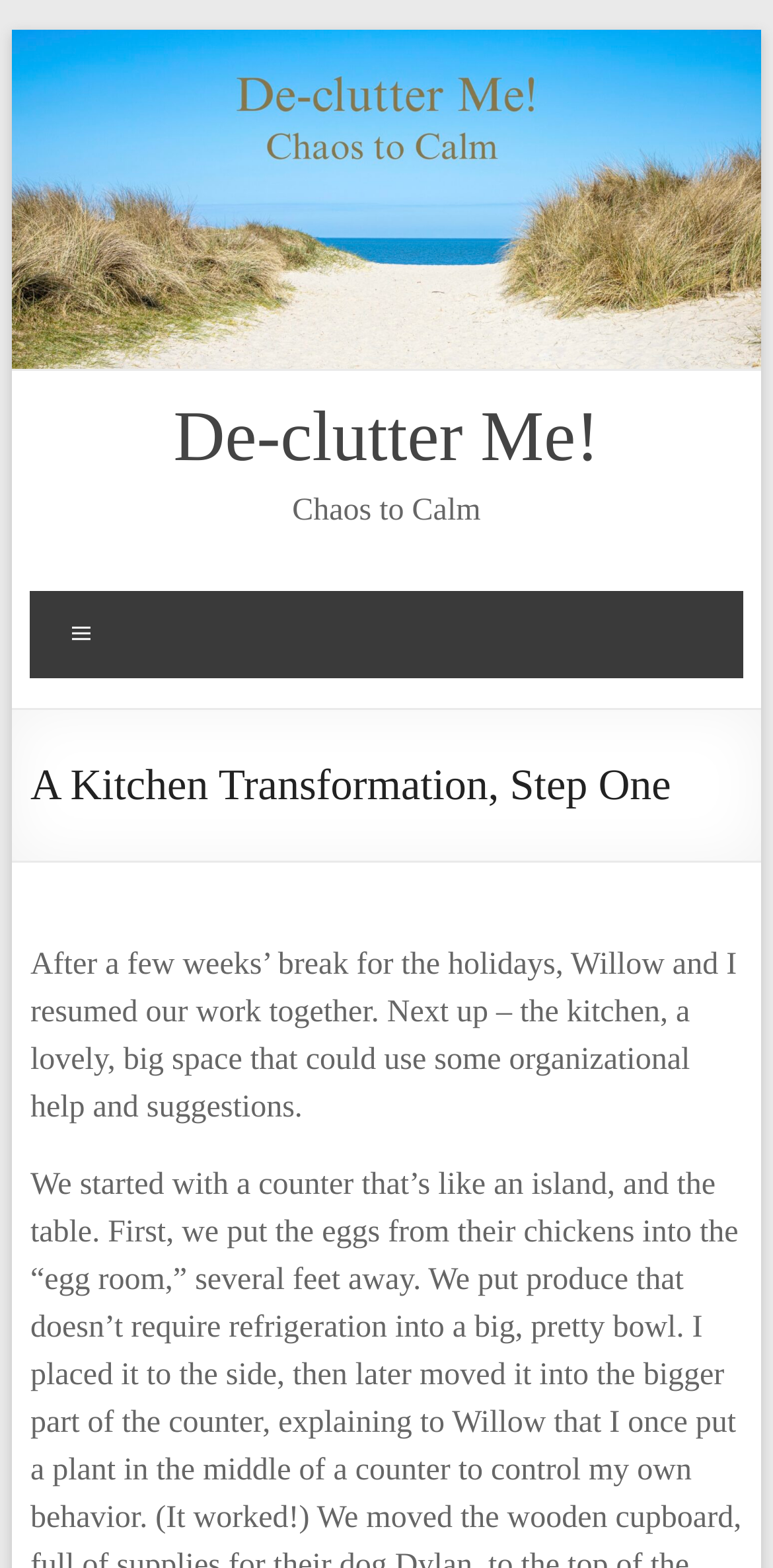Identify the first-level heading on the webpage and generate its text content.

A Kitchen Transformation, Step One